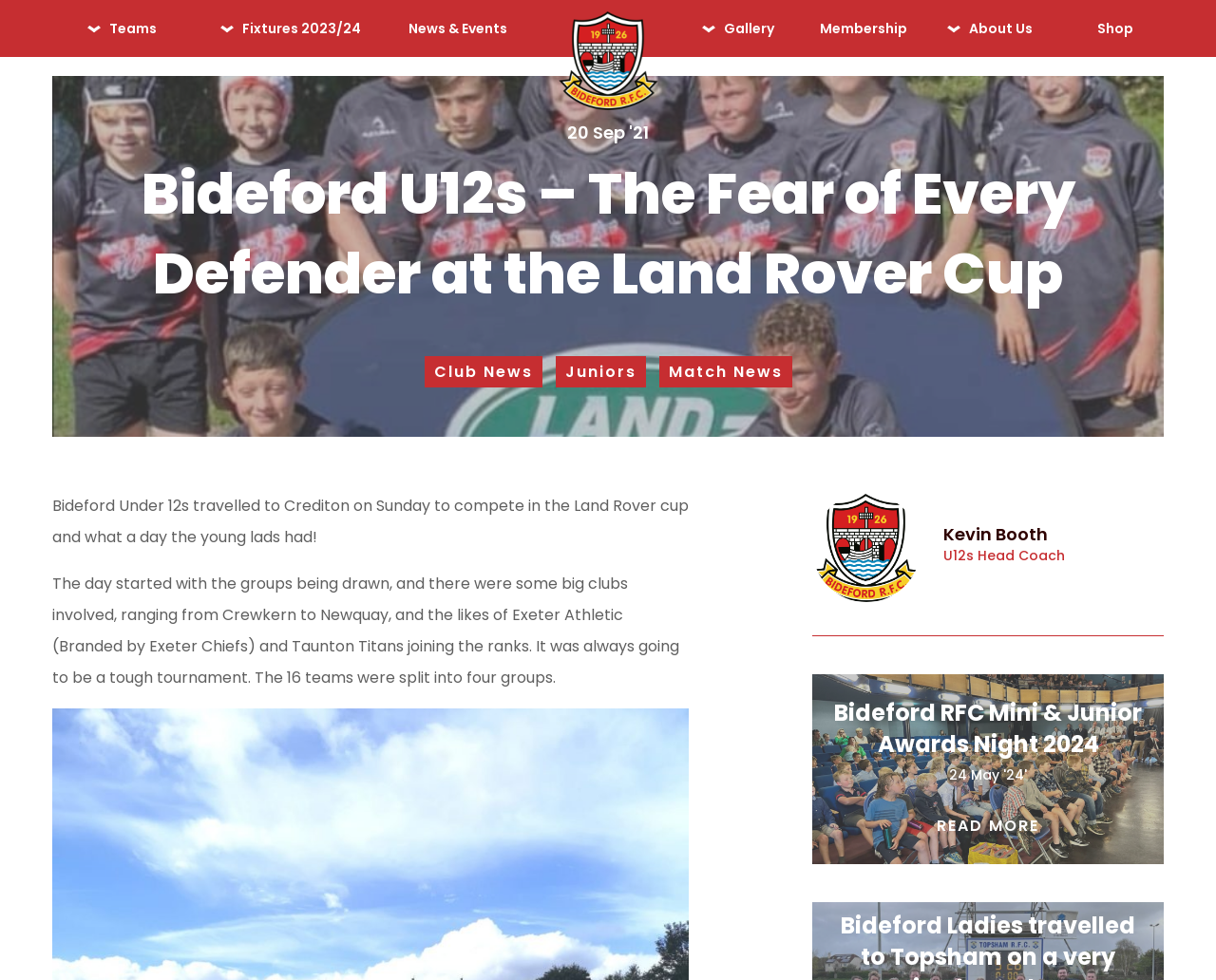Answer briefly with one word or phrase:
What is the section about?

Rugby